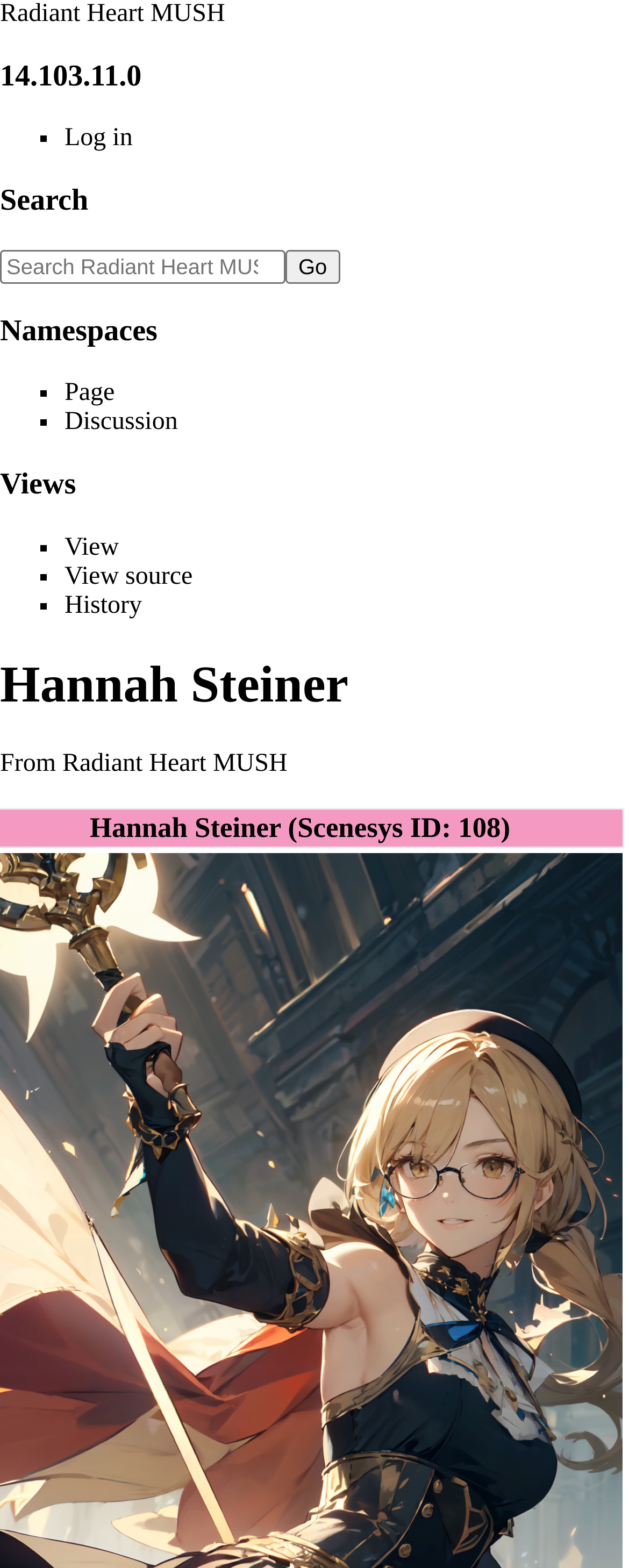Please determine the bounding box coordinates of the section I need to click to accomplish this instruction: "Log in to the system".

[0.103, 0.08, 0.211, 0.097]